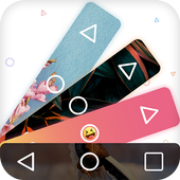What is the design element on the pink section?
Based on the screenshot, give a detailed explanation to answer the question.

The pink section of the app icon is adorned with floral elements, which adds to the overall modern and playful aesthetic of the icon.